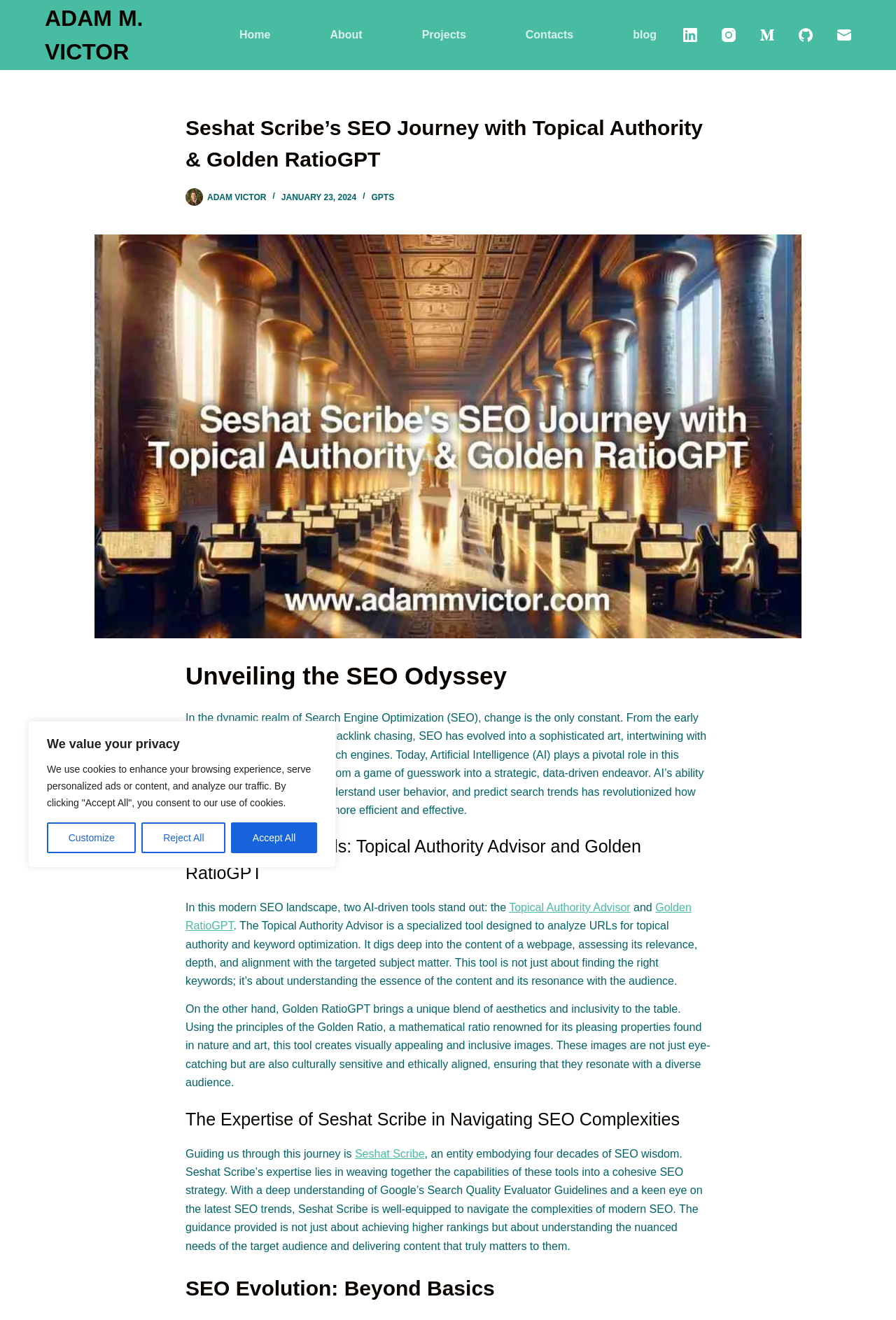What is the name of the entity that guides users through the SEO journey?
Examine the image closely and answer the question with as much detail as possible.

I found this answer by reading the text under the heading 'The Expertise of Seshat Scribe in Navigating SEO Complexities'. The text describes Seshat Scribe as an entity that guides users through the SEO journey with four decades of SEO wisdom.